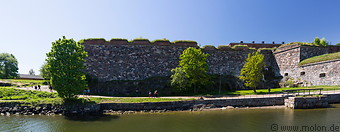What is the atmosphere depicted in the image?
Use the image to give a comprehensive and detailed response to the question.

The caption describes the calm waters in the foreground and the clear blue sky, which collectively create a serene atmosphere, emphasizing the peaceful and tranquil nature of the scene.